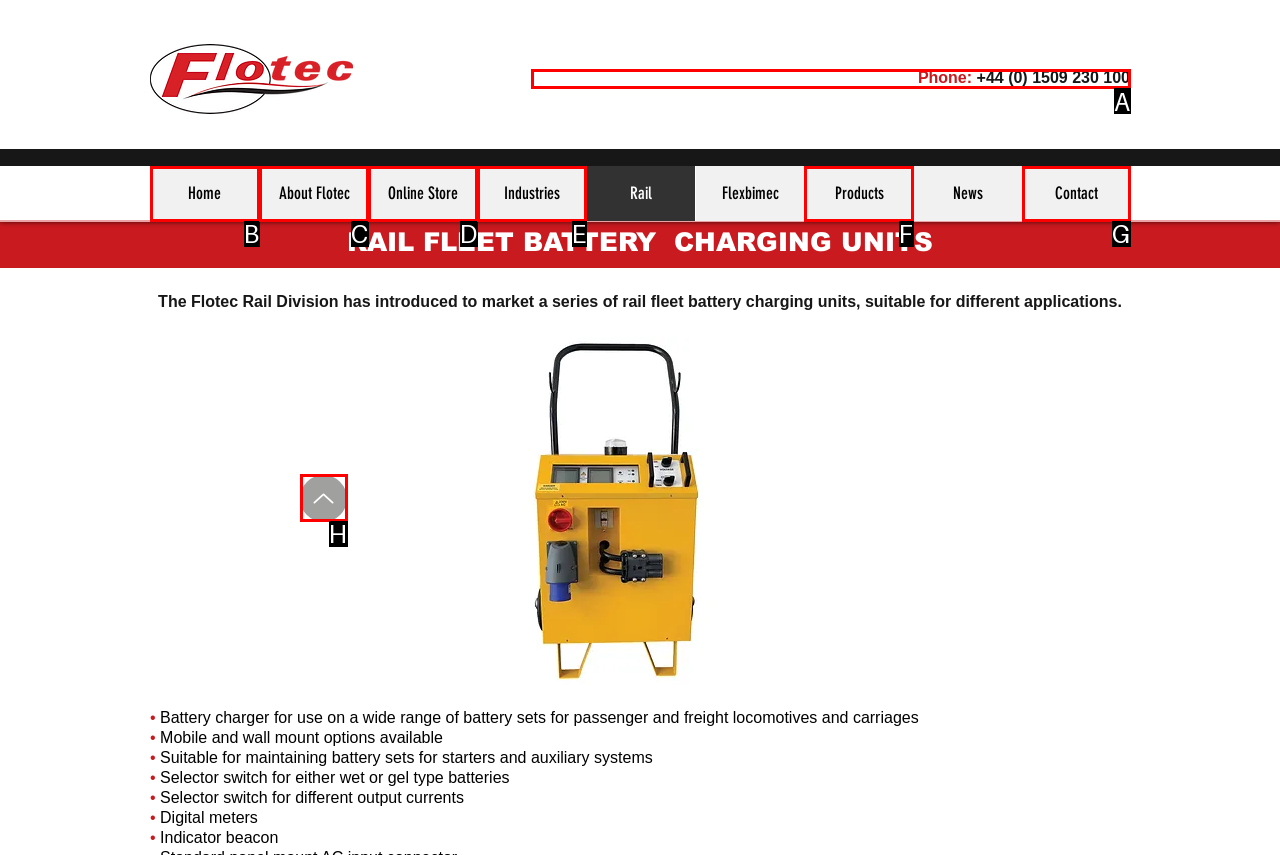Tell me which UI element to click to fulfill the given task: Call the phone number.. Respond with the letter of the correct option directly.

A